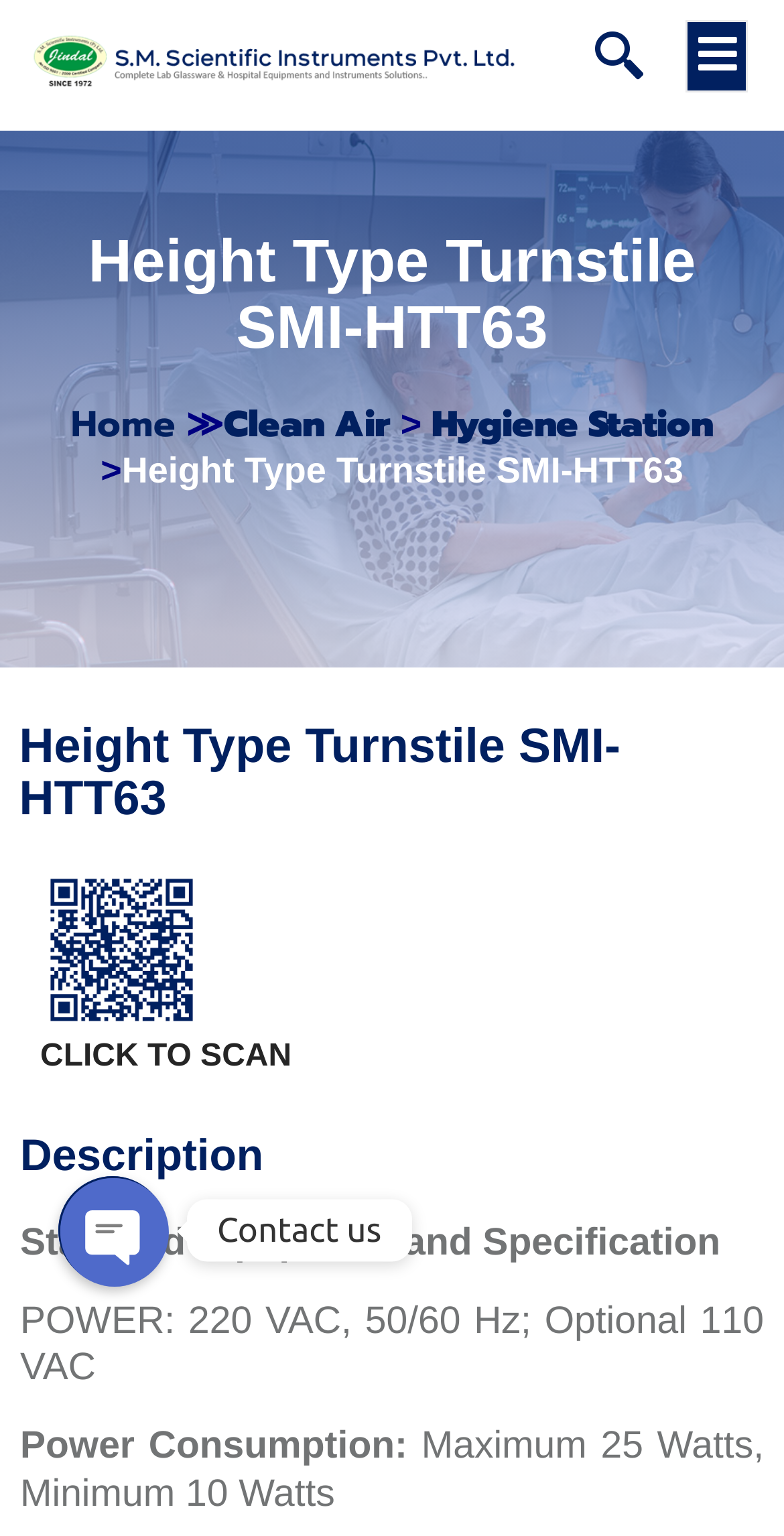What is the power consumption of the product?
Answer the question based on the image using a single word or a brief phrase.

Maximum 25 Watts, Minimum 10 Watts